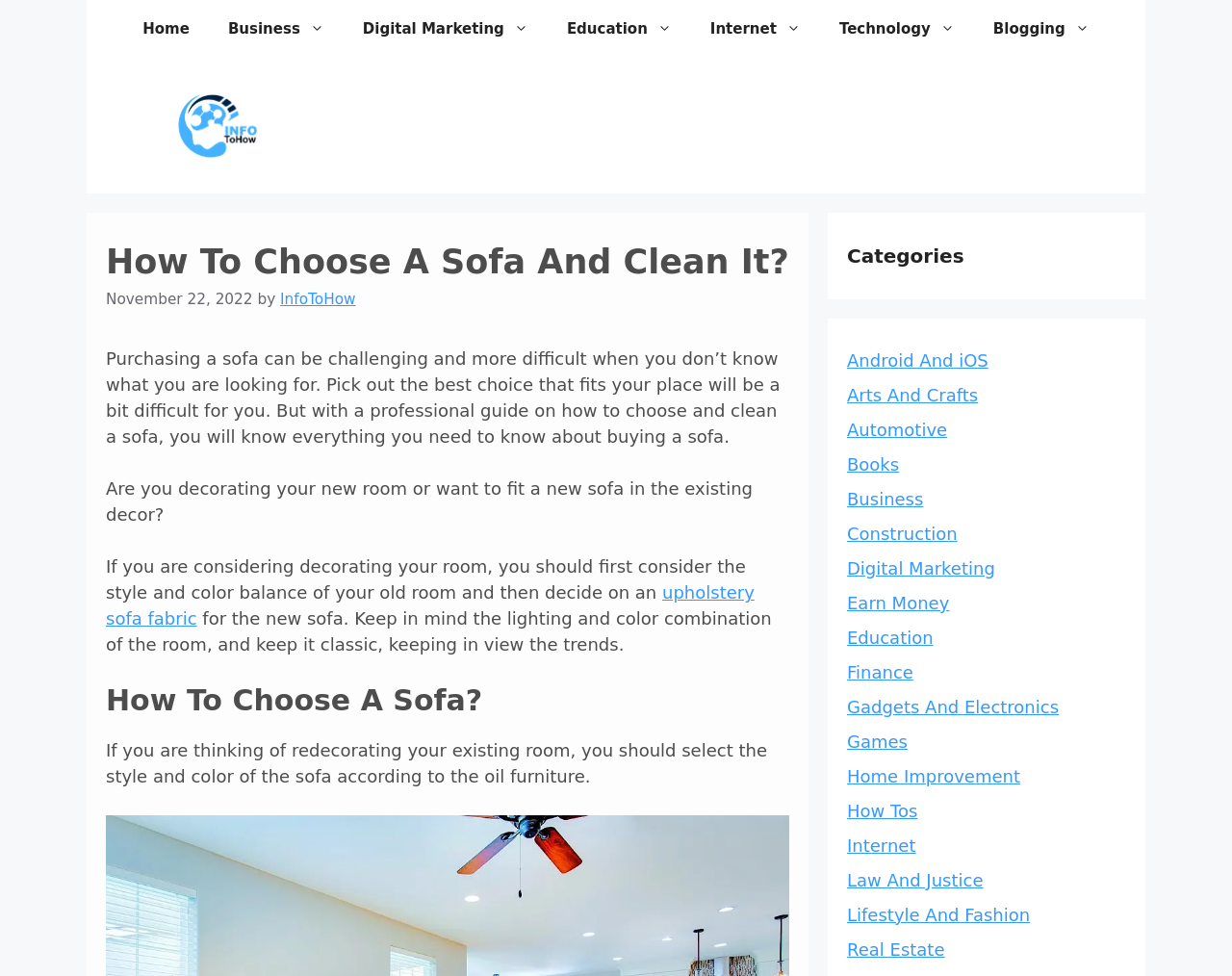Specify the bounding box coordinates of the area to click in order to execute this command: 'Click on the 'upholstery sofa fabric' link'. The coordinates should consist of four float numbers ranging from 0 to 1, and should be formatted as [left, top, right, bottom].

[0.086, 0.597, 0.612, 0.644]